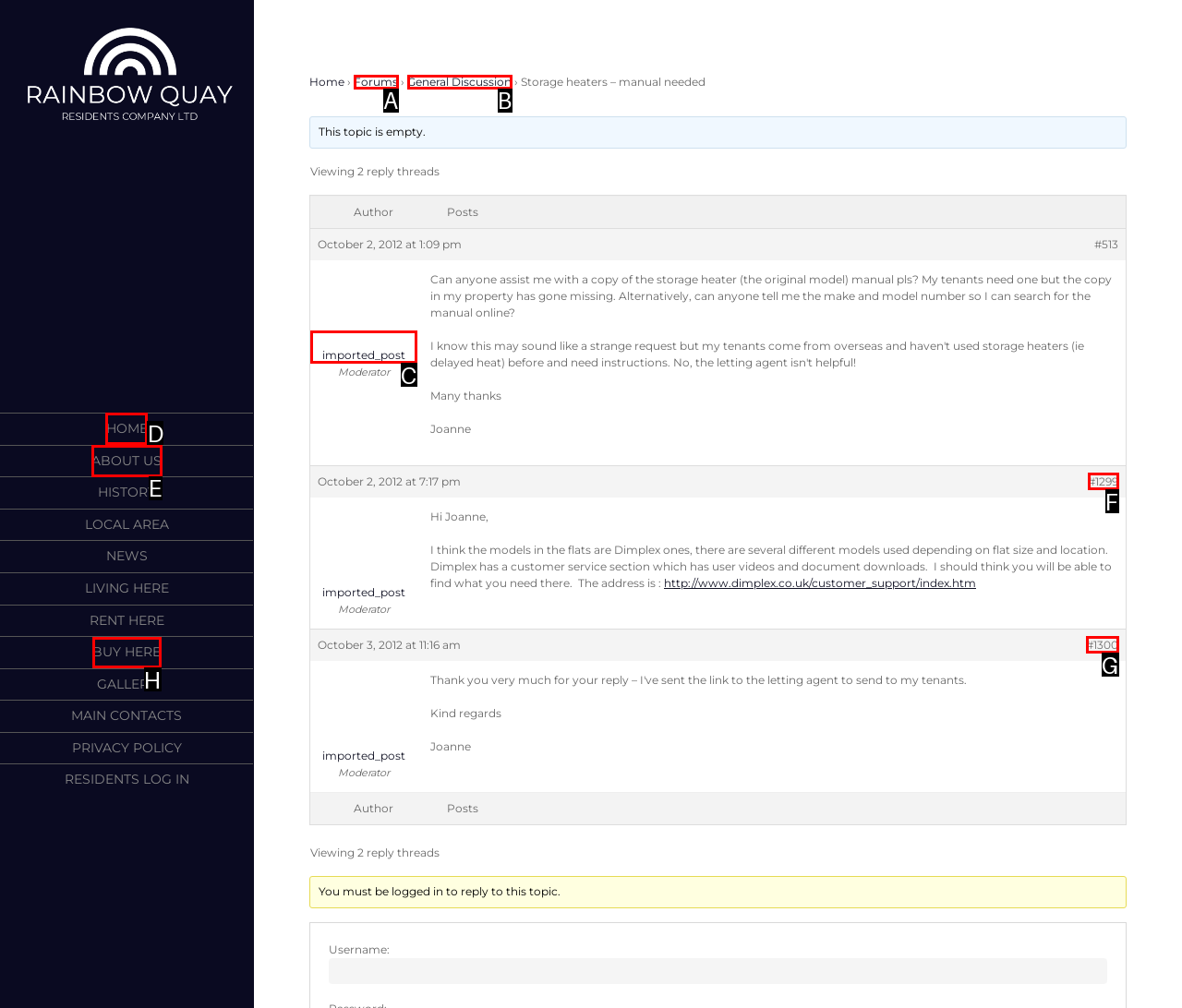From the given choices, identify the element that matches: Home
Answer with the letter of the selected option.

D